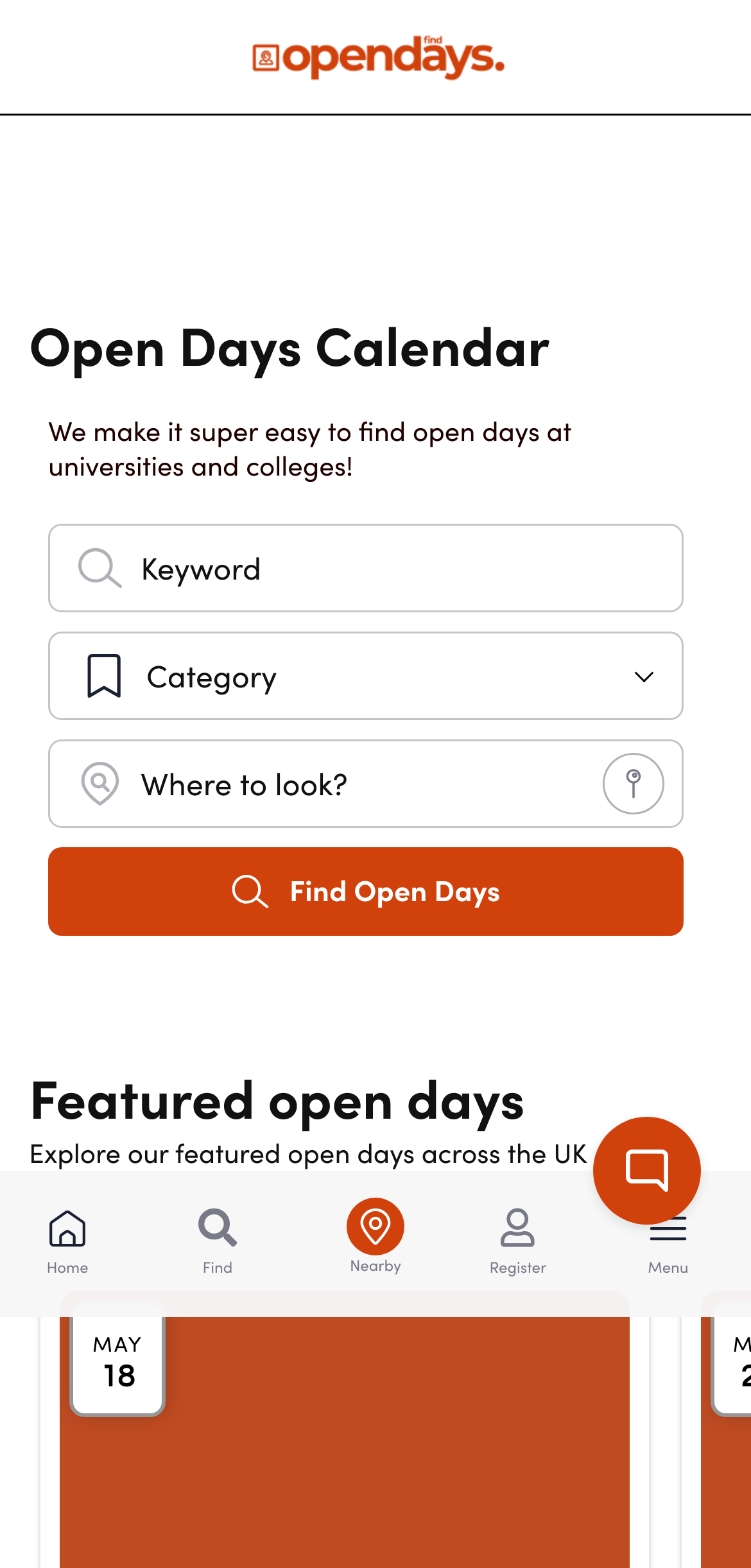Locate the bounding box coordinates of the UI element described by: "Home". The bounding box coordinates should consist of four float numbers between 0 and 1, i.e., [left, top, right, bottom].

[0.026, 0.753, 0.154, 0.828]